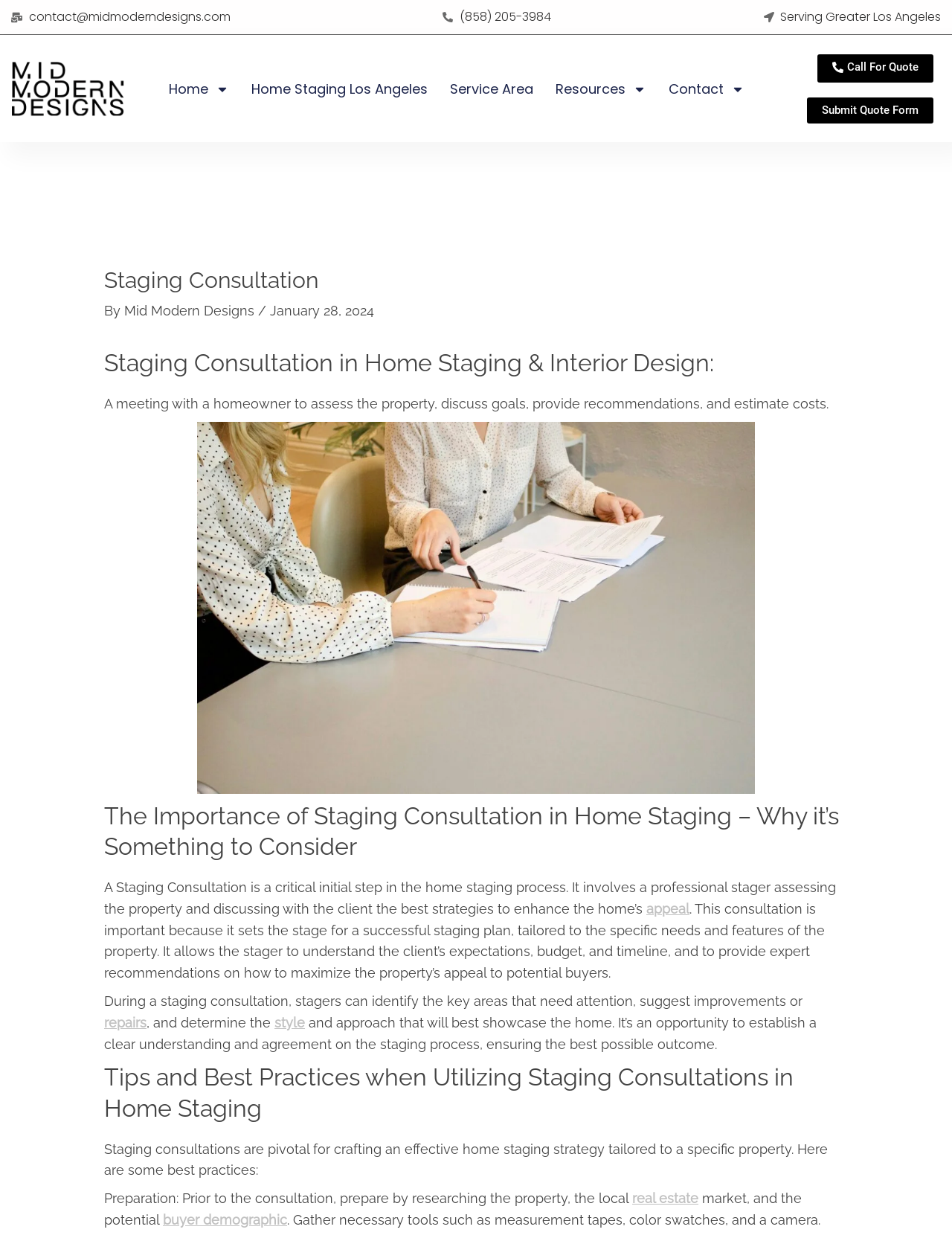What is the role of a stager in a staging consultation? Analyze the screenshot and reply with just one word or a short phrase.

Assess property, provide recommendations